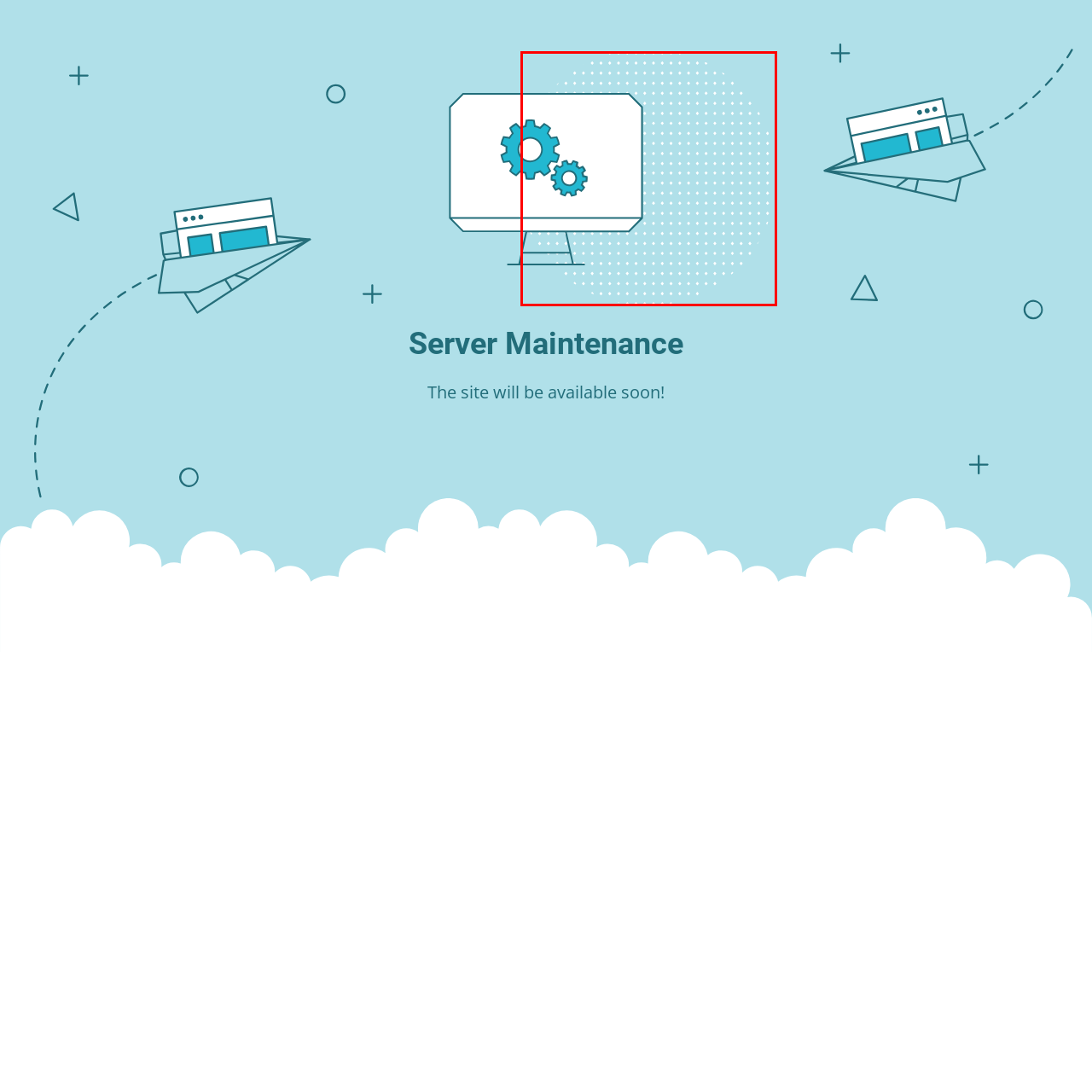Review the part of the image encased in the red box and give an elaborate answer to the question posed: What is the likely theme represented by the visual?

The caption suggests that the visual likely represents themes of construction, engineering, or system updates, which is aligned with the overarching message that the website is undergoing maintenance, as indicated by the surrounding context.